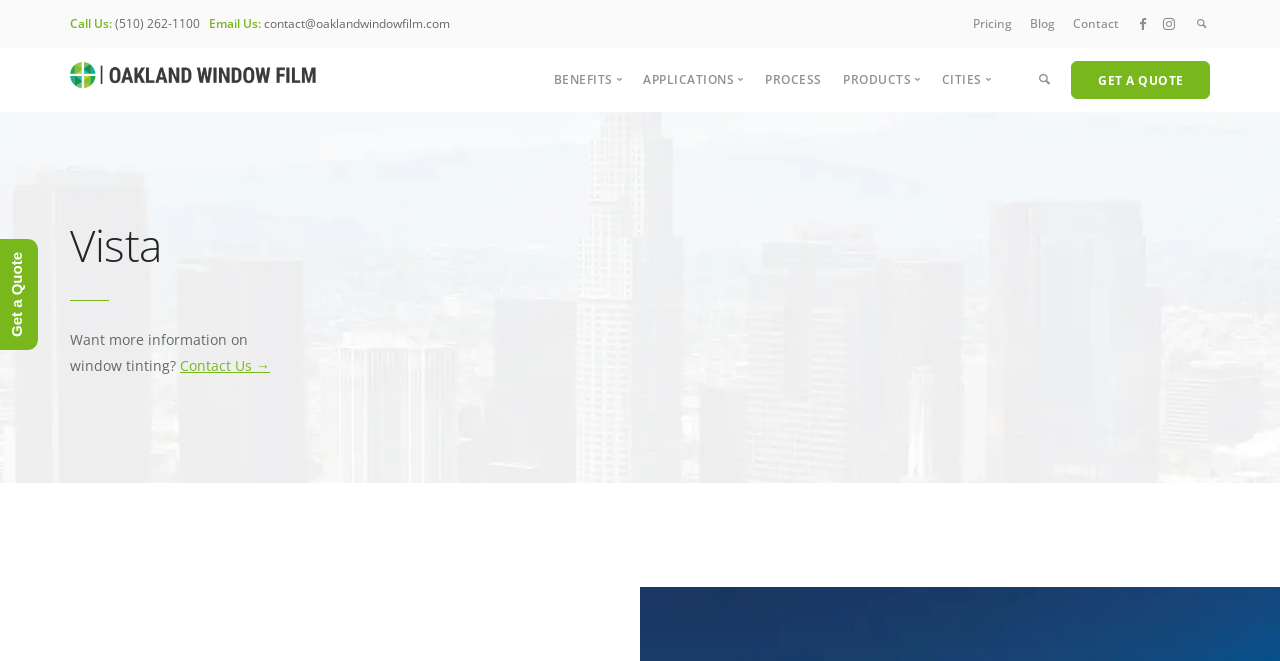Please provide the bounding box coordinates for the element that needs to be clicked to perform the following instruction: "Visit the pricing page". The coordinates should be given as four float numbers between 0 and 1, i.e., [left, top, right, bottom].

[0.76, 0.023, 0.791, 0.049]